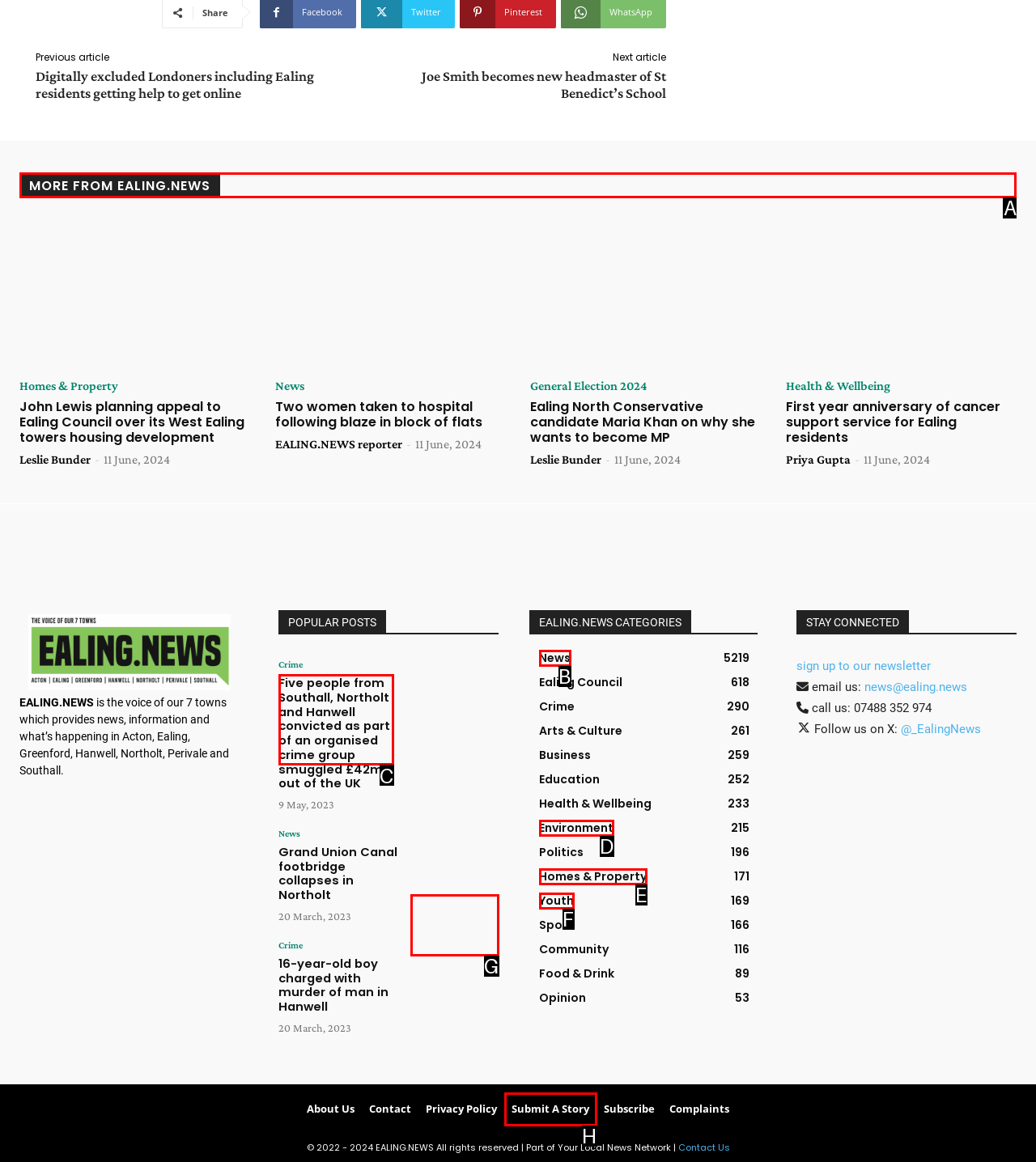Point out the UI element to be clicked for this instruction: go to the 'MORE FROM EALING.NEWS' section. Provide the answer as the letter of the chosen element.

A